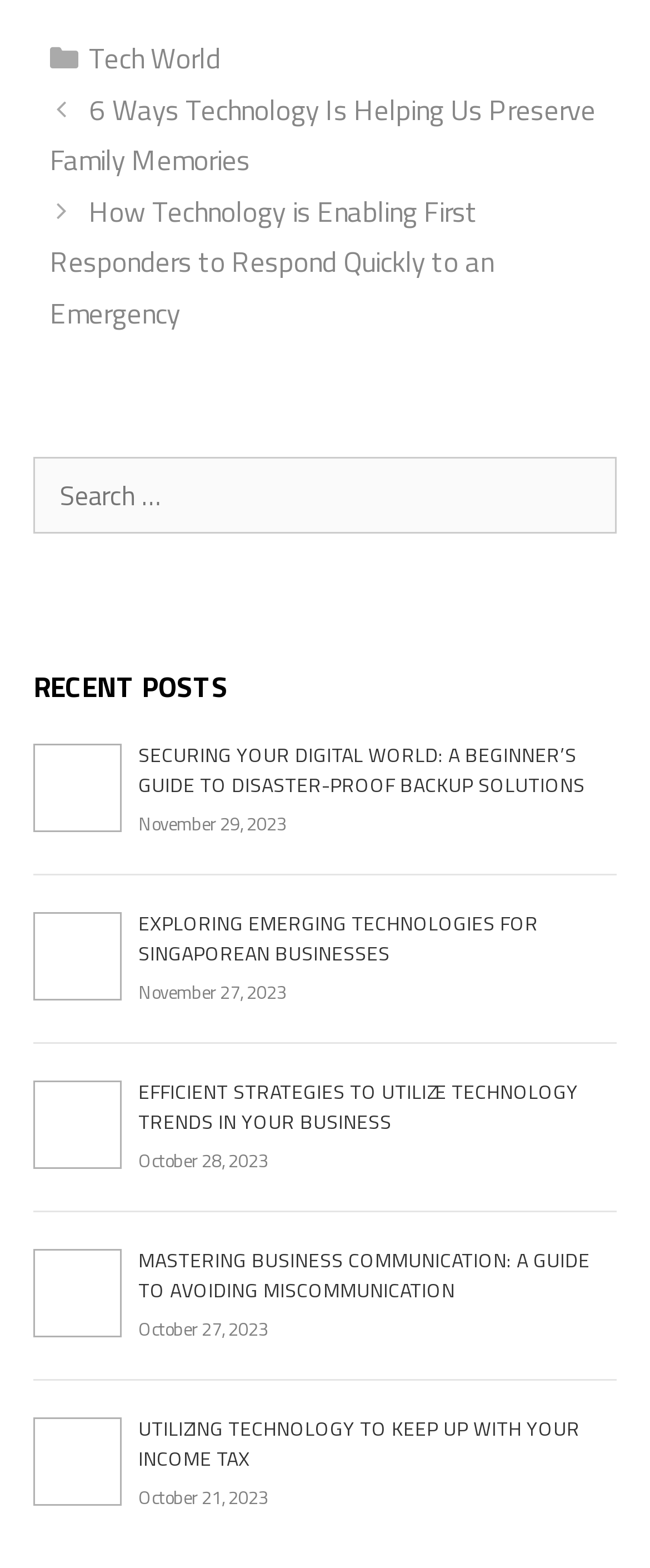What is the date of the second recent post?
Answer the question with as much detail as you can, using the image as a reference.

I found the date of the second recent post by looking at the 'RECENT POSTS' section and finding the second post with the title 'EXPLORING EMERGING TECHNOLOGIES FOR SINGAPOREAN BUSINESSES' and its corresponding date 'November 27, 2023'.